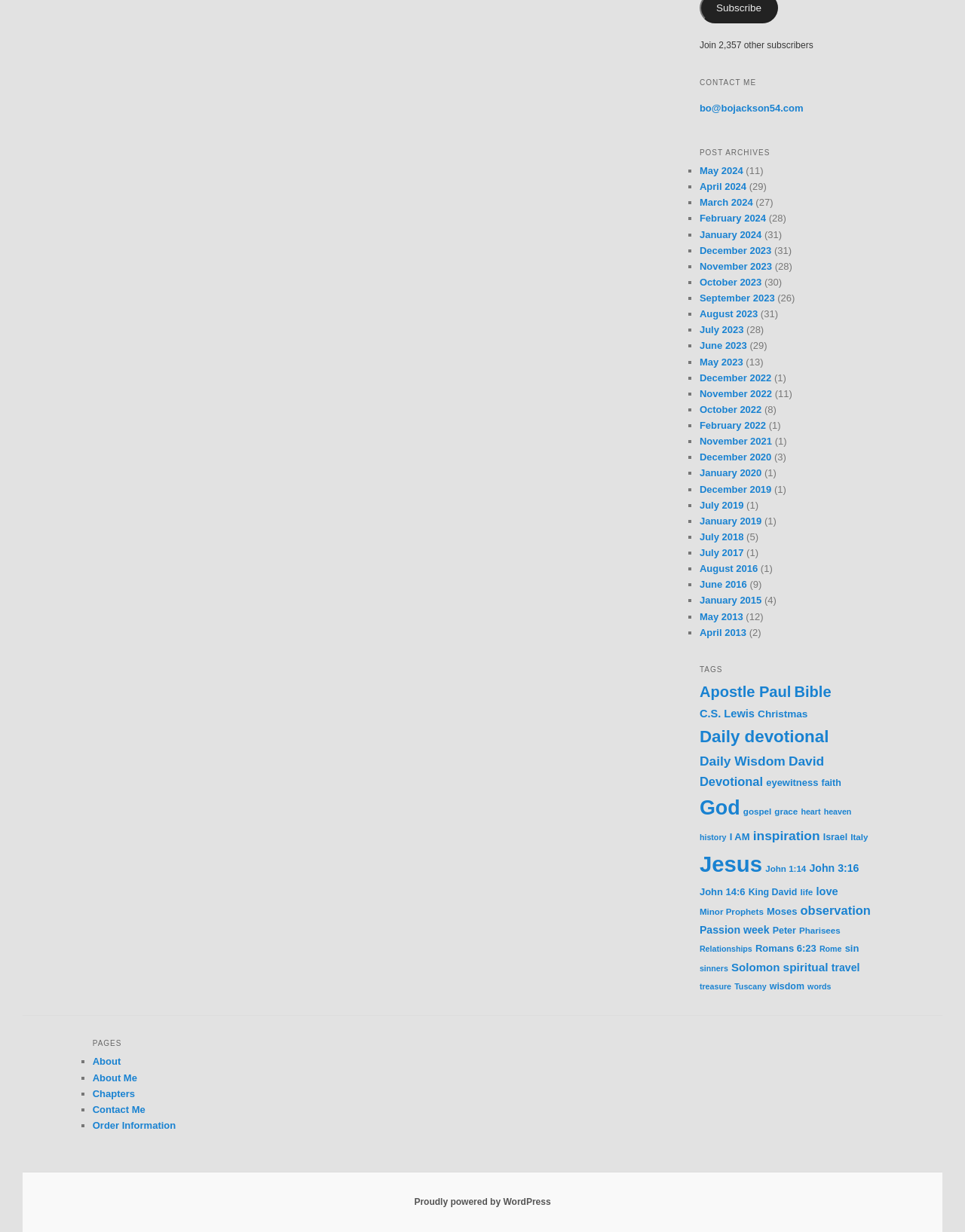Find the bounding box of the UI element described as follows: "Bible".

[0.823, 0.555, 0.861, 0.568]